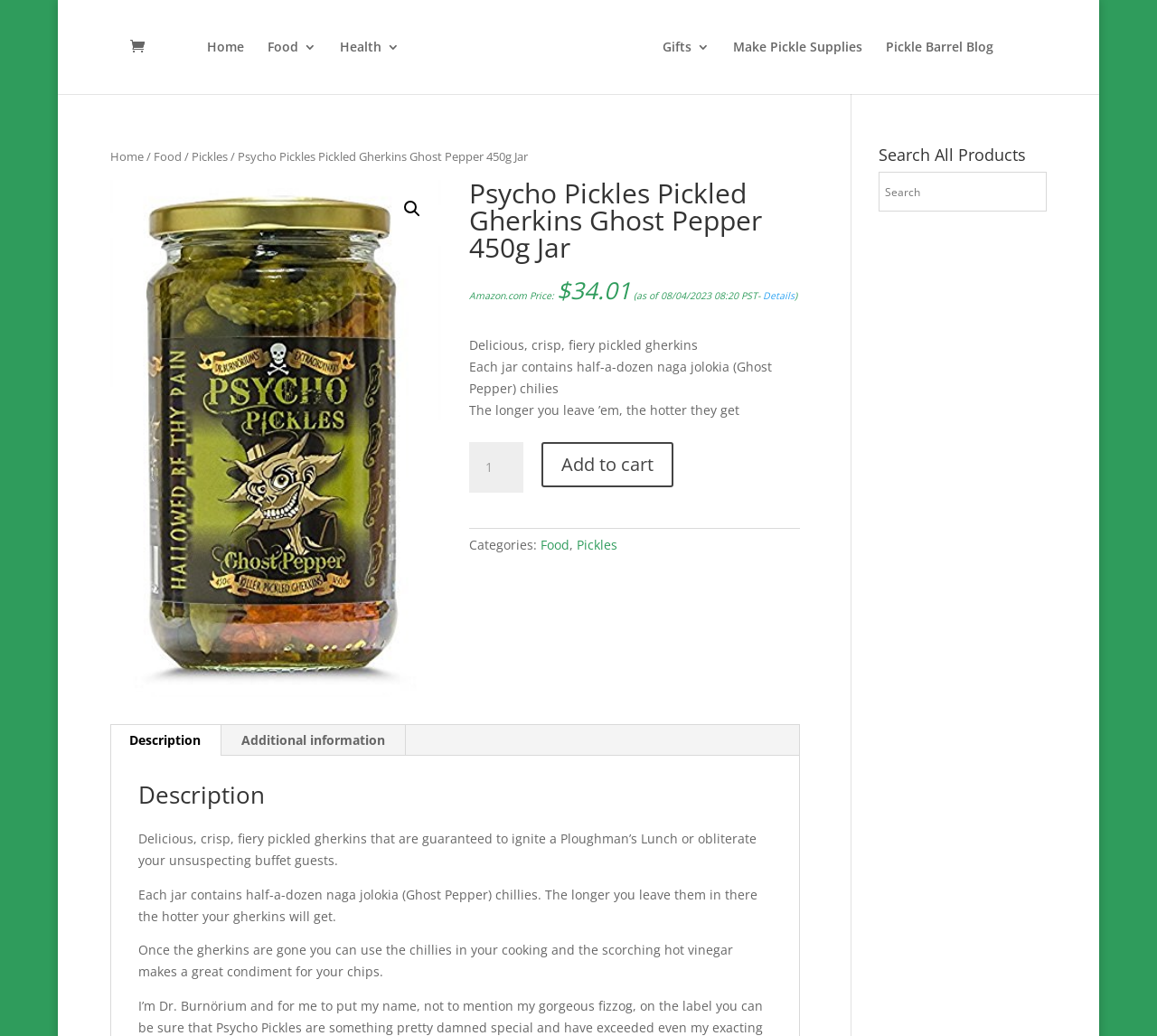Determine the bounding box for the UI element as described: "Add to cart". The coordinates should be represented as four float numbers between 0 and 1, formatted as [left, top, right, bottom].

[0.468, 0.427, 0.582, 0.471]